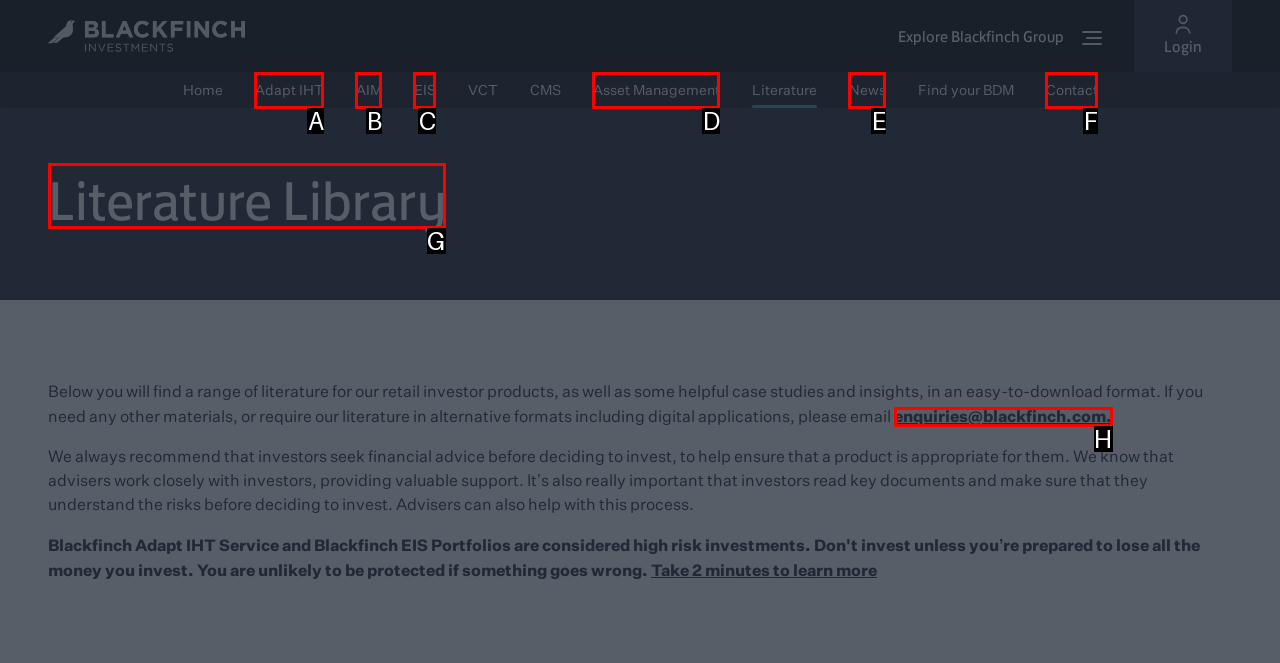Determine the letter of the element you should click to carry out the task: View Literature Library
Answer with the letter from the given choices.

G